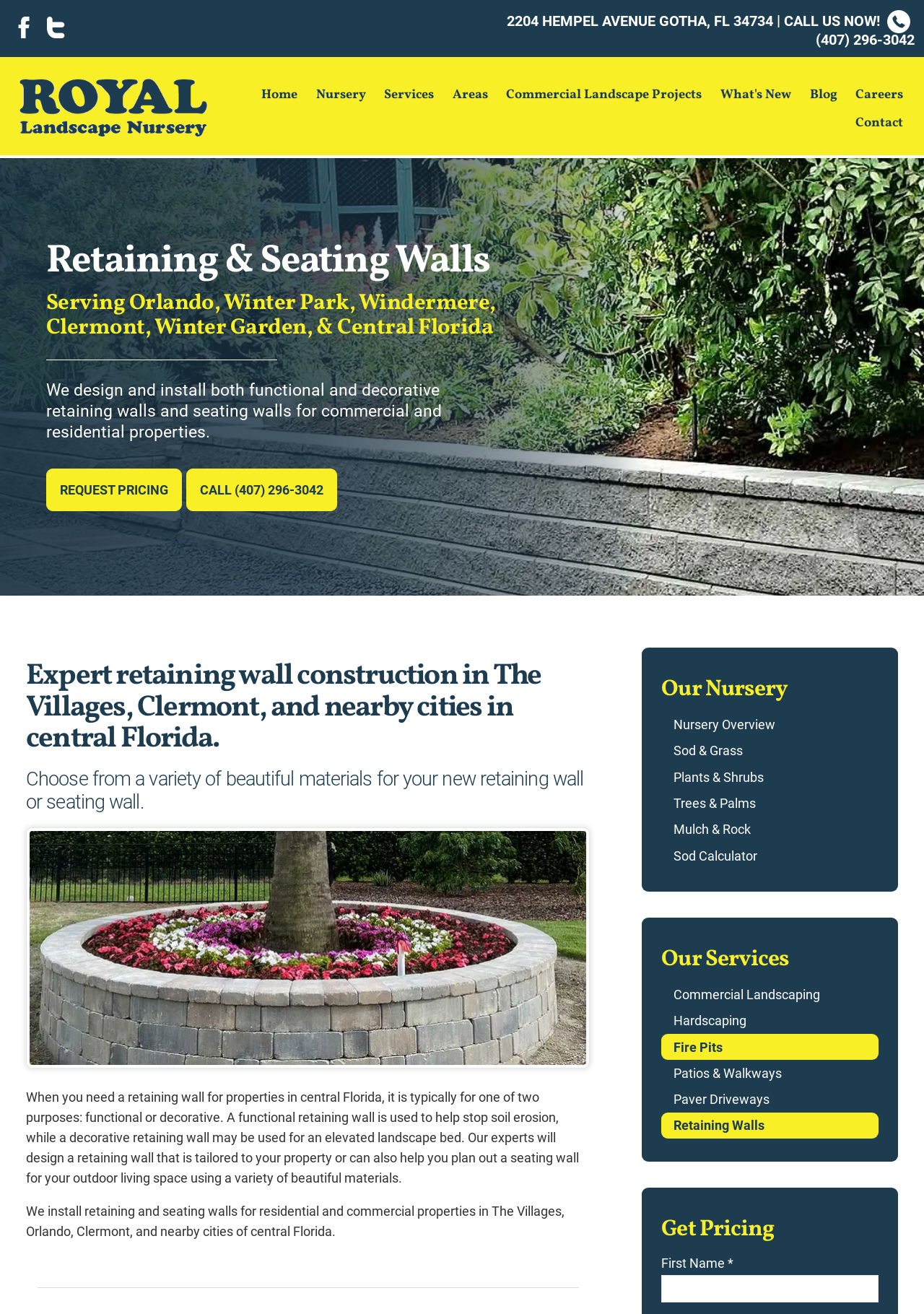Please specify the bounding box coordinates of the clickable region to carry out the following instruction: "Enter your first name in the input field". The coordinates should be four float numbers between 0 and 1, in the format [left, top, right, bottom].

[0.716, 0.971, 0.951, 0.991]